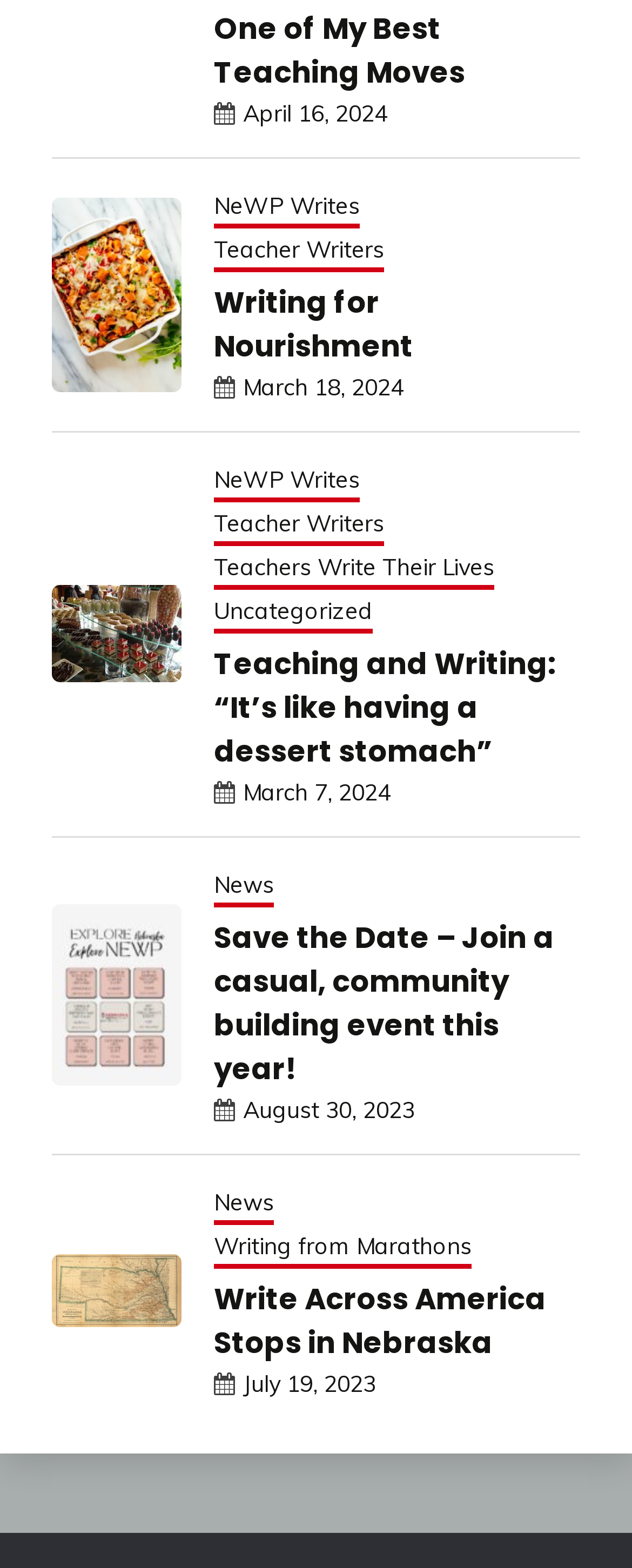Determine the bounding box coordinates of the section to be clicked to follow the instruction: "Read the post 'Teaching and Writing: “It’s like having a dessert stomach”'". The coordinates should be given as four float numbers between 0 and 1, formatted as [left, top, right, bottom].

[0.338, 0.409, 0.918, 0.493]